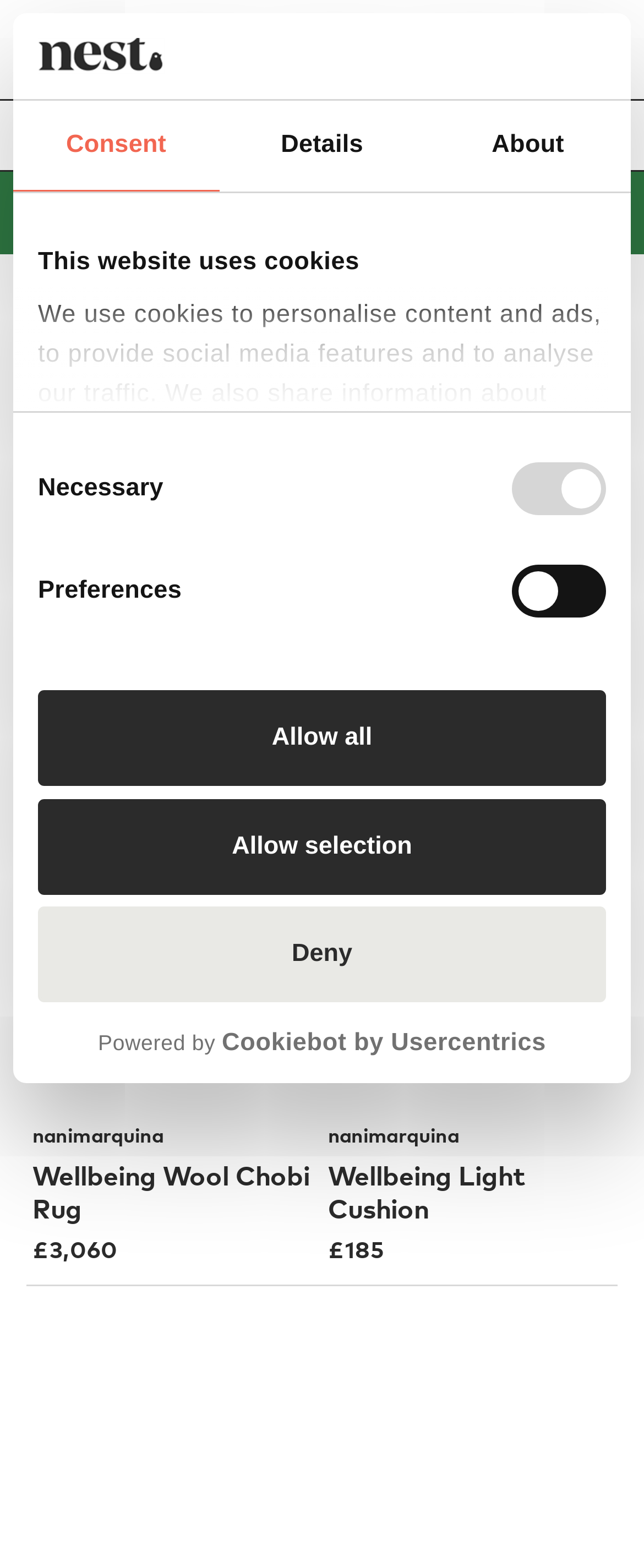Please study the image and answer the question comprehensively:
What is the price of the nanimarquina Wellbeing Wool Chobi Rug?

I found the answer by reading the text associated with the product listing 'nanimarquina Wellbeing Wool Chobi Rug', which is located near the top of the page. The price is listed as £3,060.